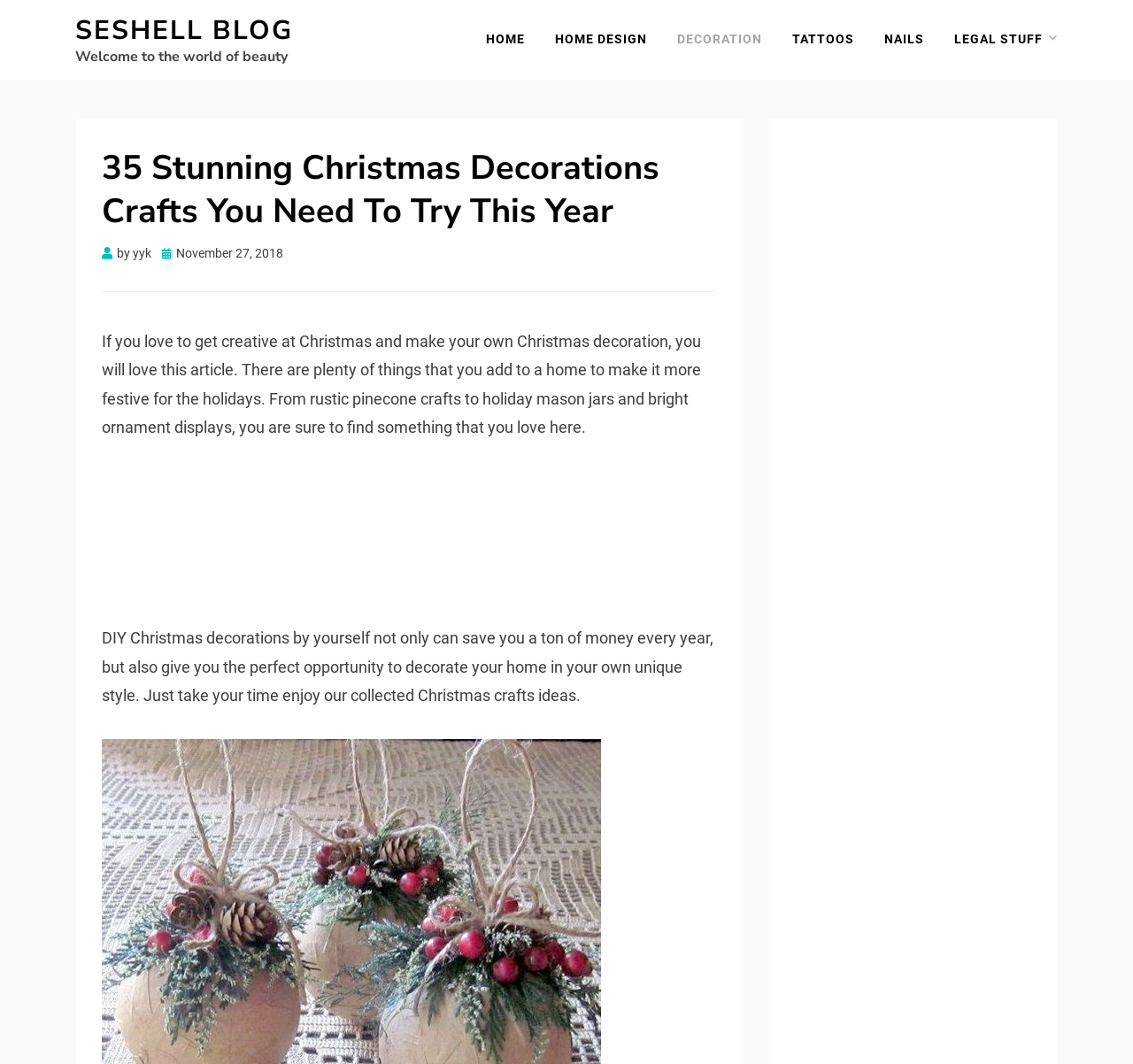Could you provide the bounding box coordinates for the portion of the screen to click to complete this instruction: "View the DECORATION category"?

[0.584, 0.027, 0.686, 0.048]